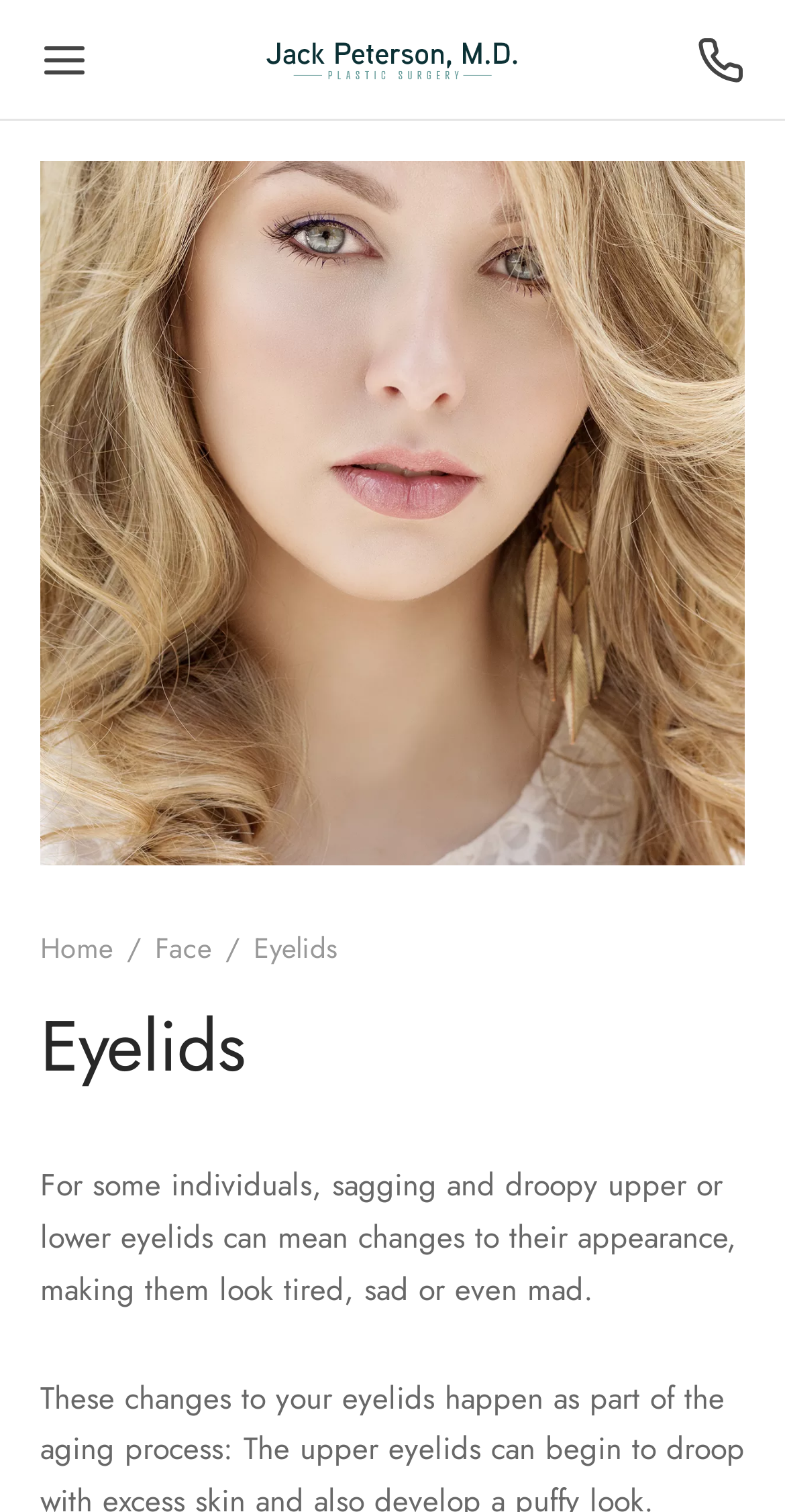What is the effect of sagging and droopy eyelids?
Respond to the question with a well-detailed and thorough answer.

According to the static text element, sagging and droopy eyelids can cause changes to a person's appearance, making them look tired, sad, or even mad.